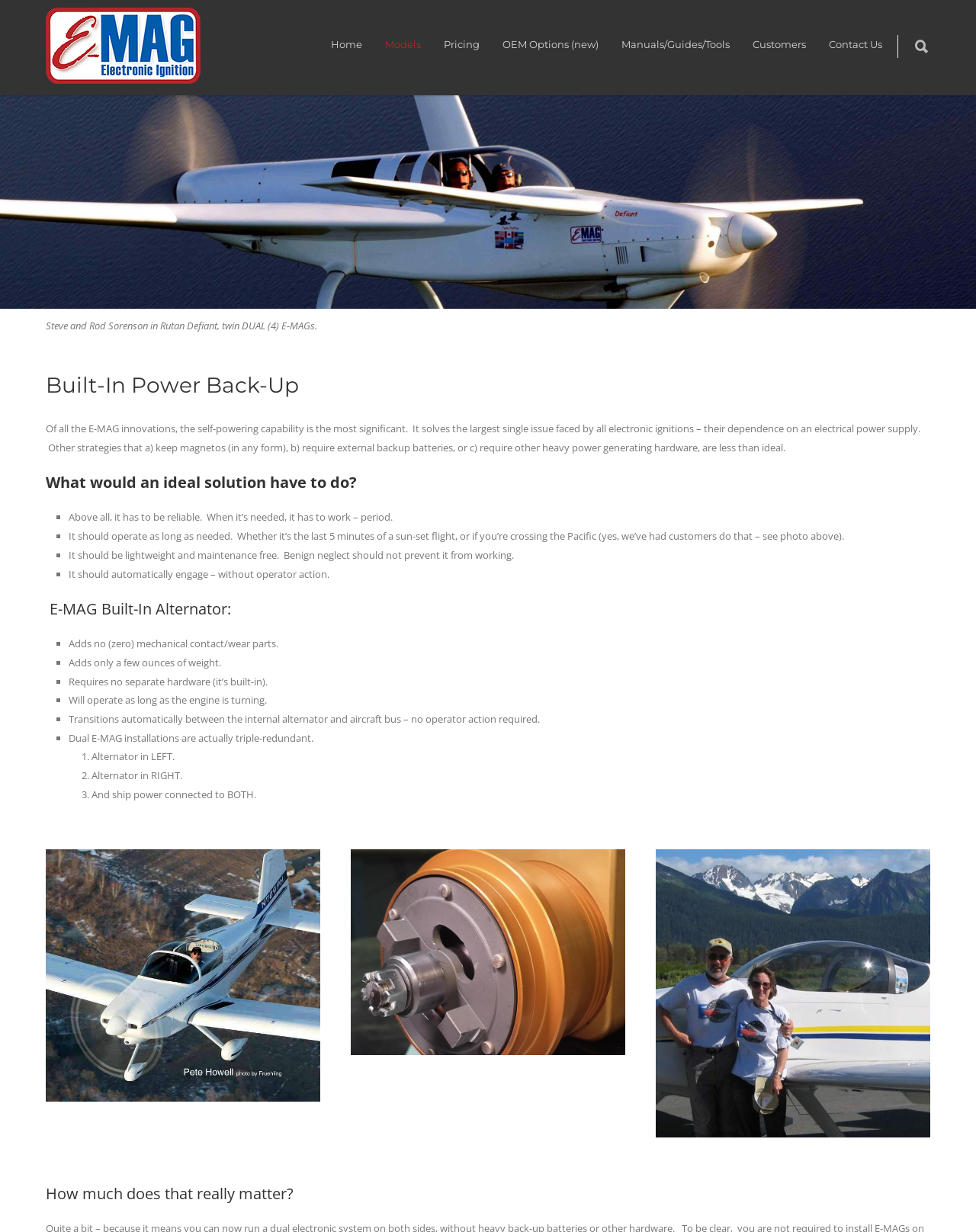Answer the question using only a single word or phrase: 
What is the ideal solution for electronic ignitions?

Reliable and automatic